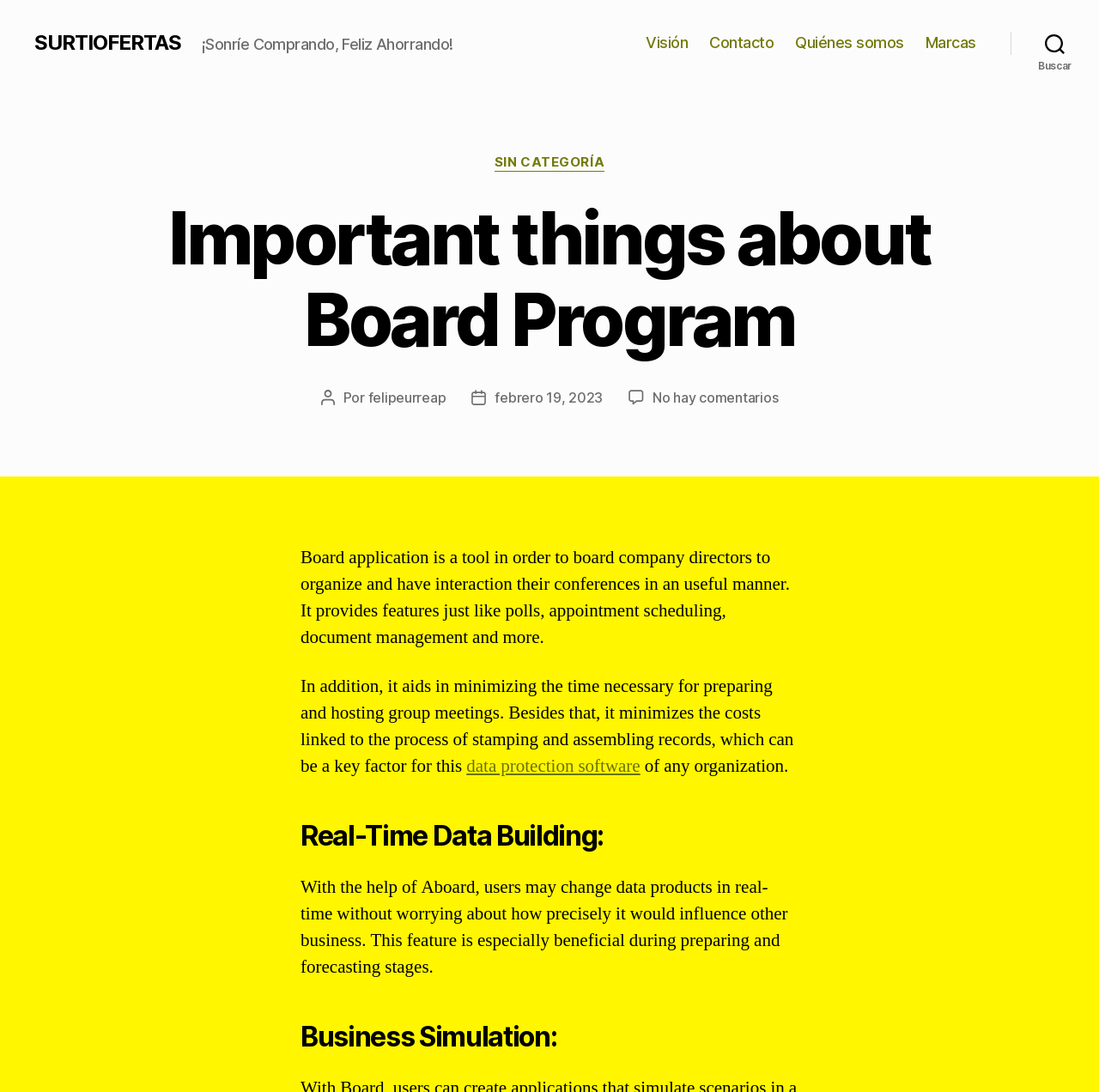Please mark the bounding box coordinates of the area that should be clicked to carry out the instruction: "Click the 'data protection software' link".

[0.424, 0.691, 0.583, 0.712]